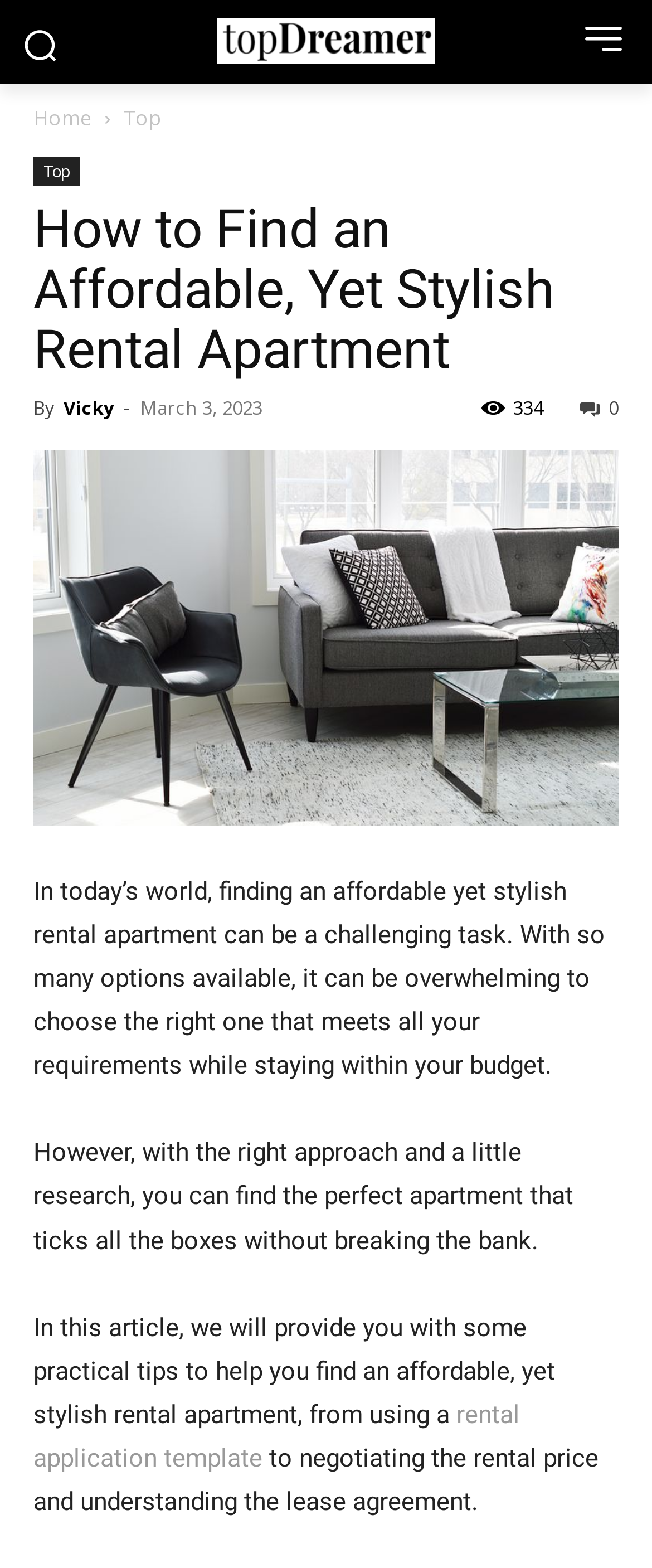Locate the bounding box coordinates for the element described below: "rental application template". The coordinates must be four float values between 0 and 1, formatted as [left, top, right, bottom].

[0.051, 0.892, 0.797, 0.939]